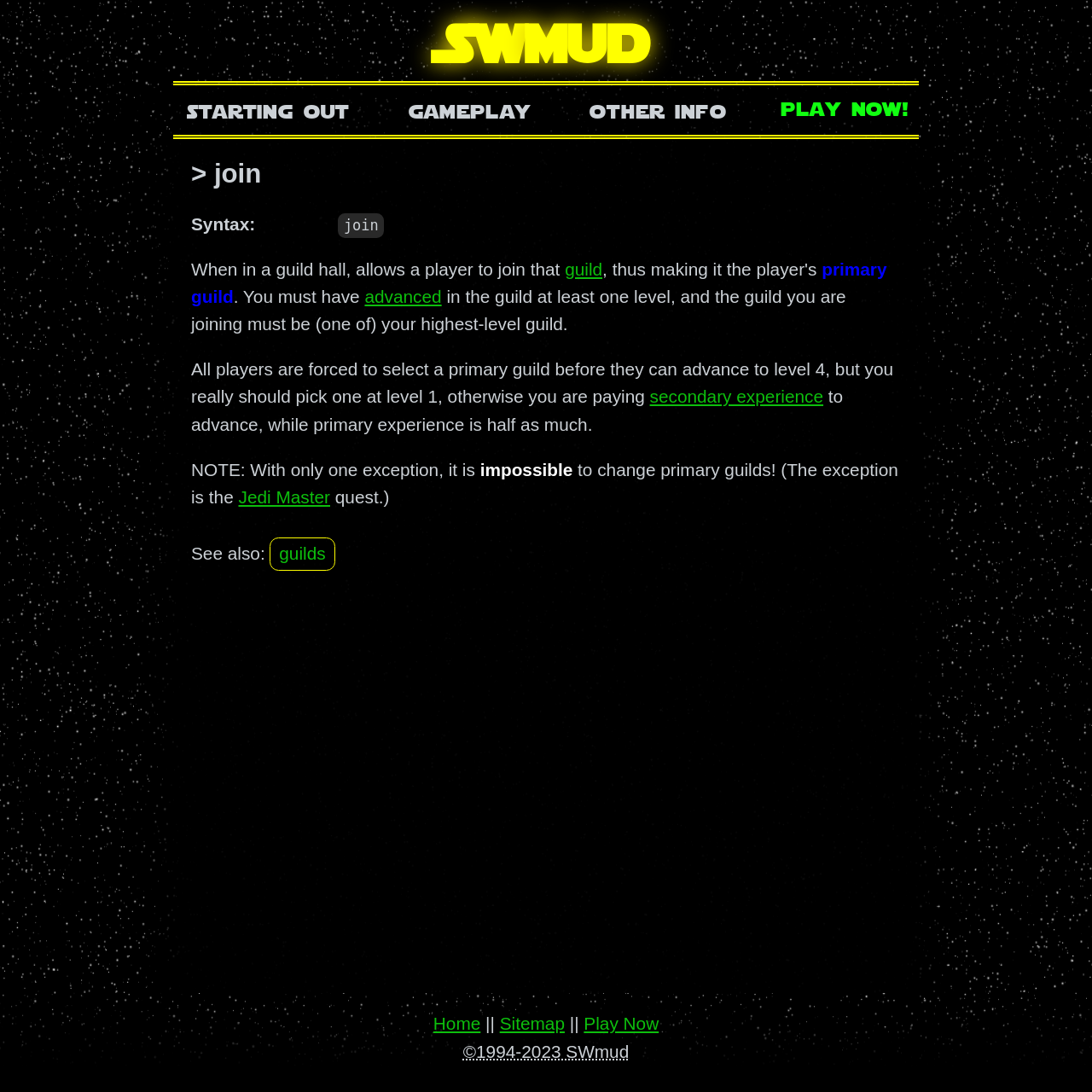What is the purpose of the 'join' command?
Look at the image and respond to the question as thoroughly as possible.

The purpose of the 'join' command can be inferred from the syntax description, which states that it allows a player to join a guild, making it their primary guild.